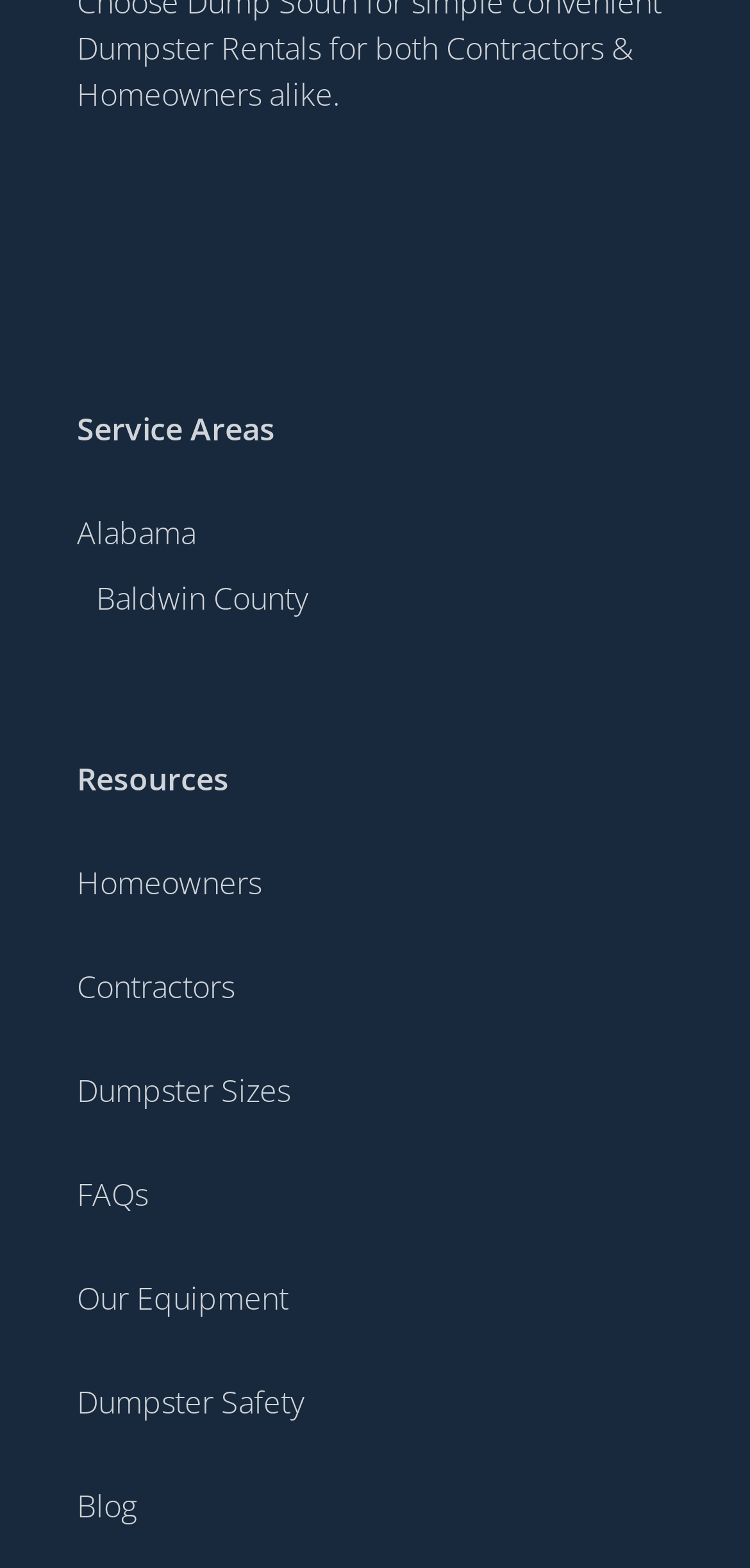Provide the bounding box coordinates of the area you need to click to execute the following instruction: "Check out the Blog".

[0.103, 0.947, 0.182, 0.974]